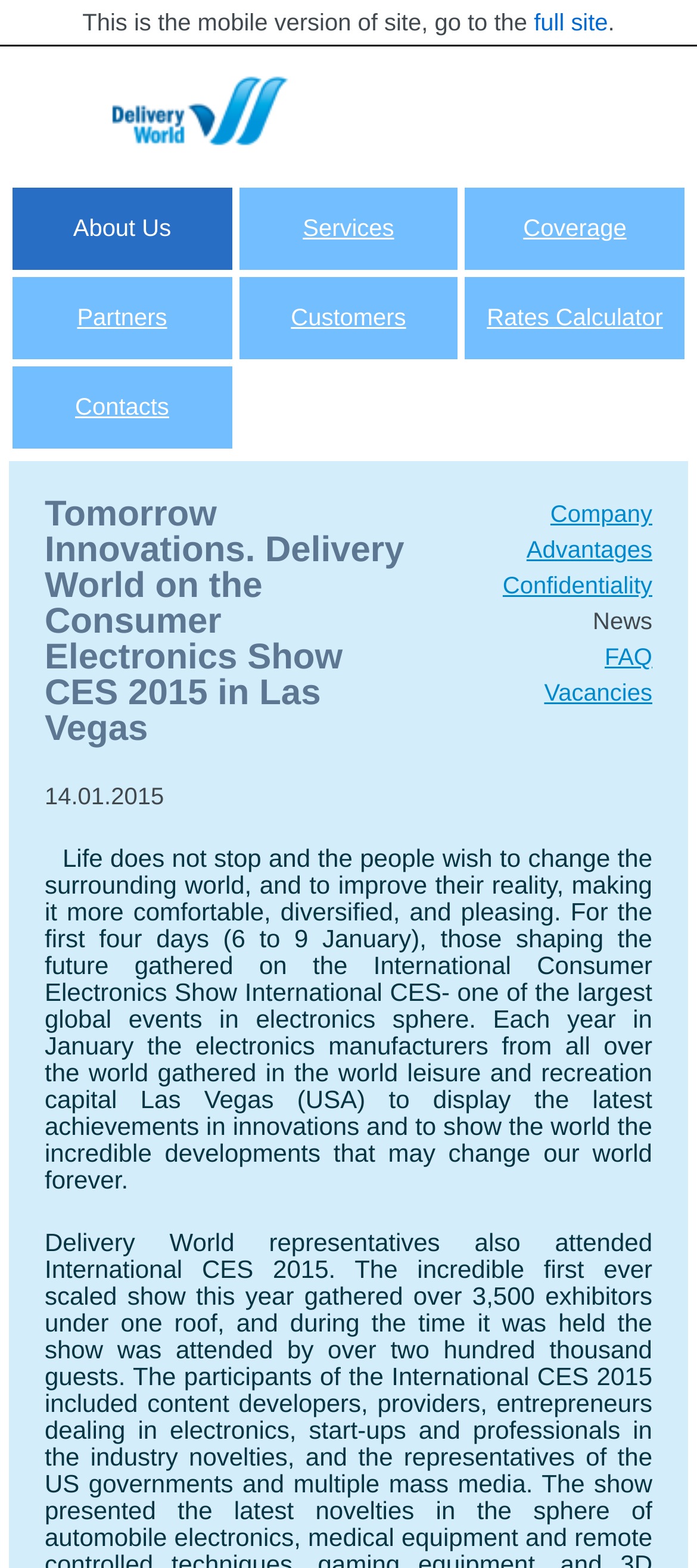Please answer the following query using a single word or phrase: 
What is the purpose of the International Consumer Electronics Show?

To display latest achievements in innovations